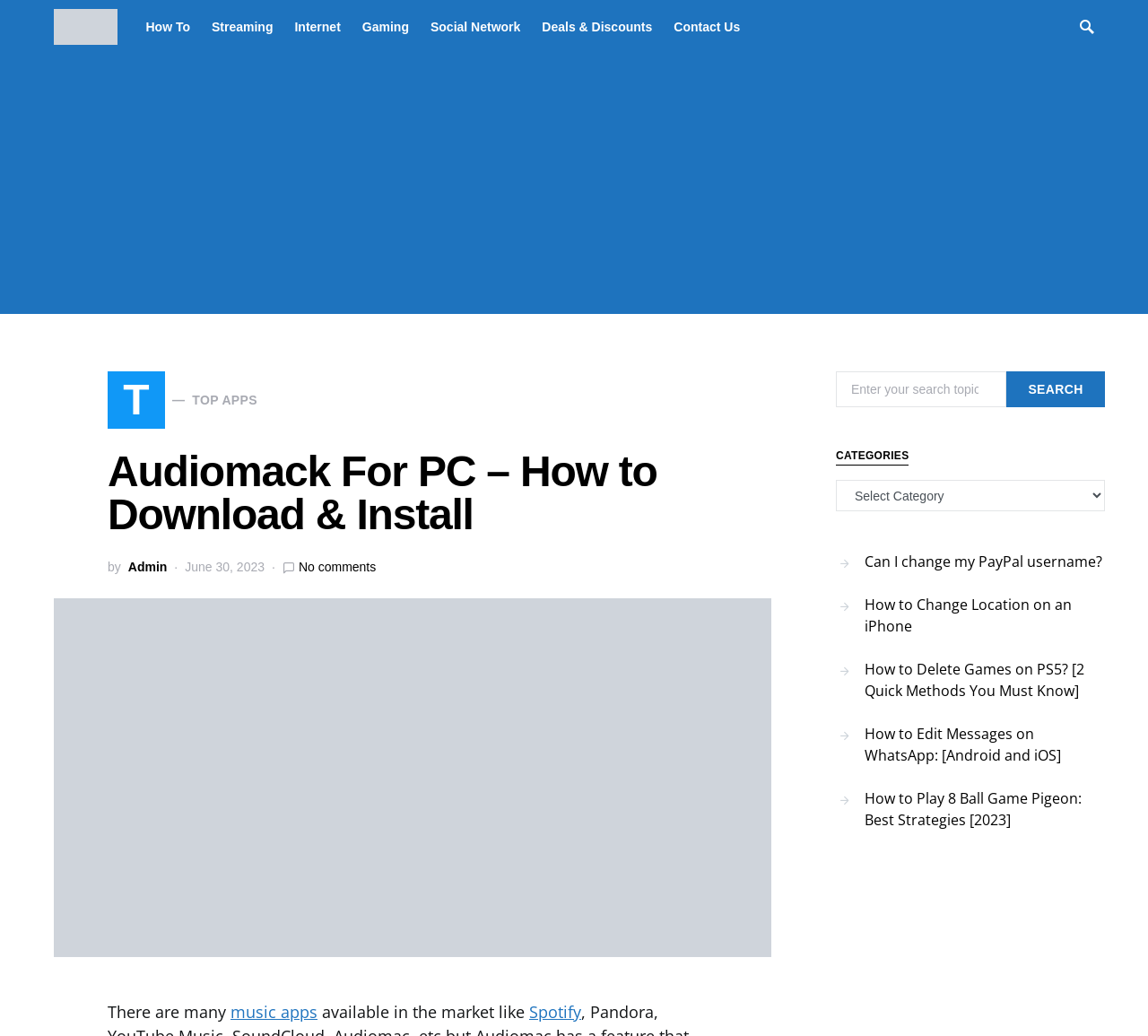What is the headline of the webpage?

Audiomack For PC – How to Download & Install